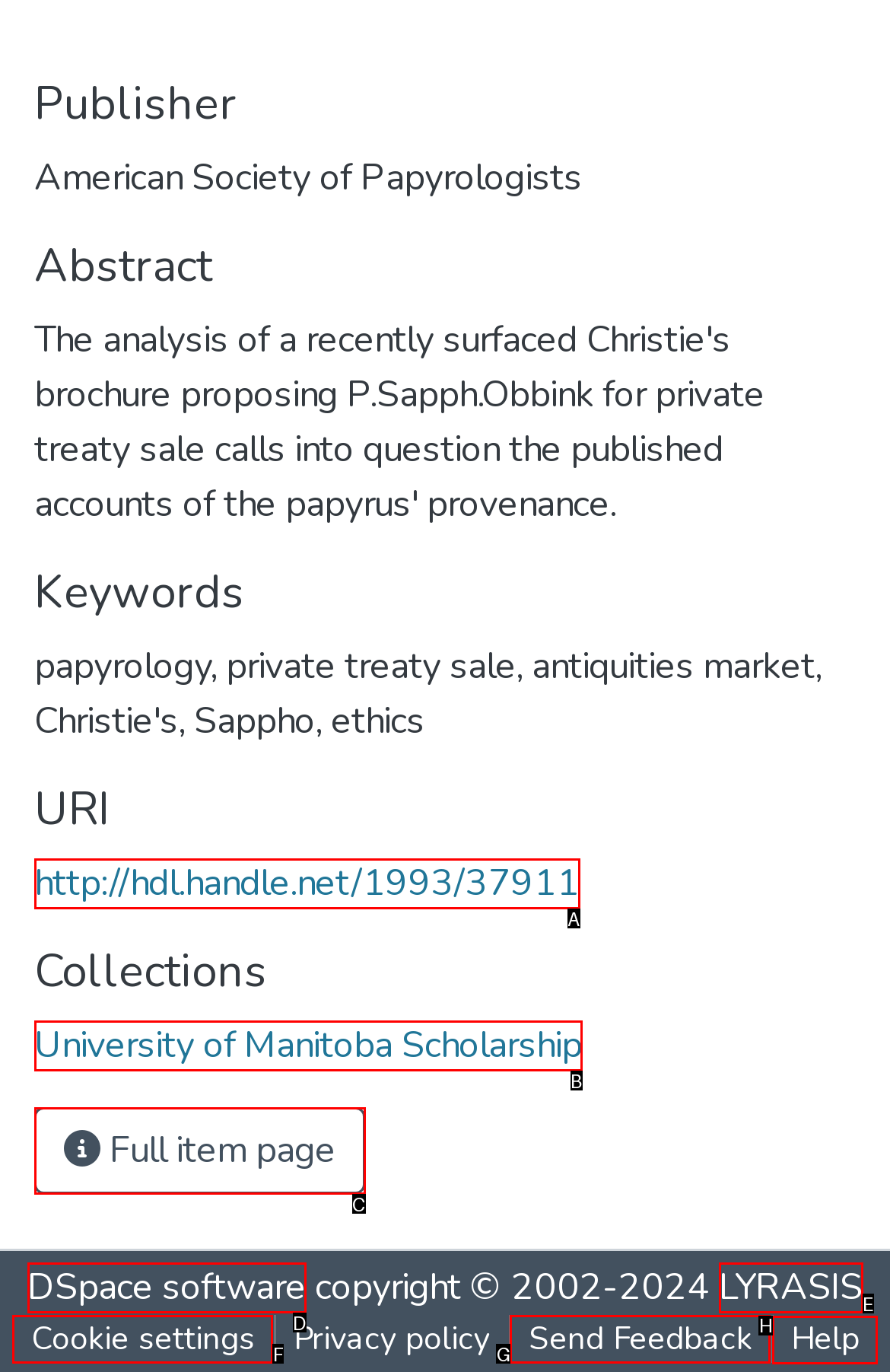Indicate the HTML element that should be clicked to perform the task: Get help on using the website Reply with the letter corresponding to the chosen option.

H